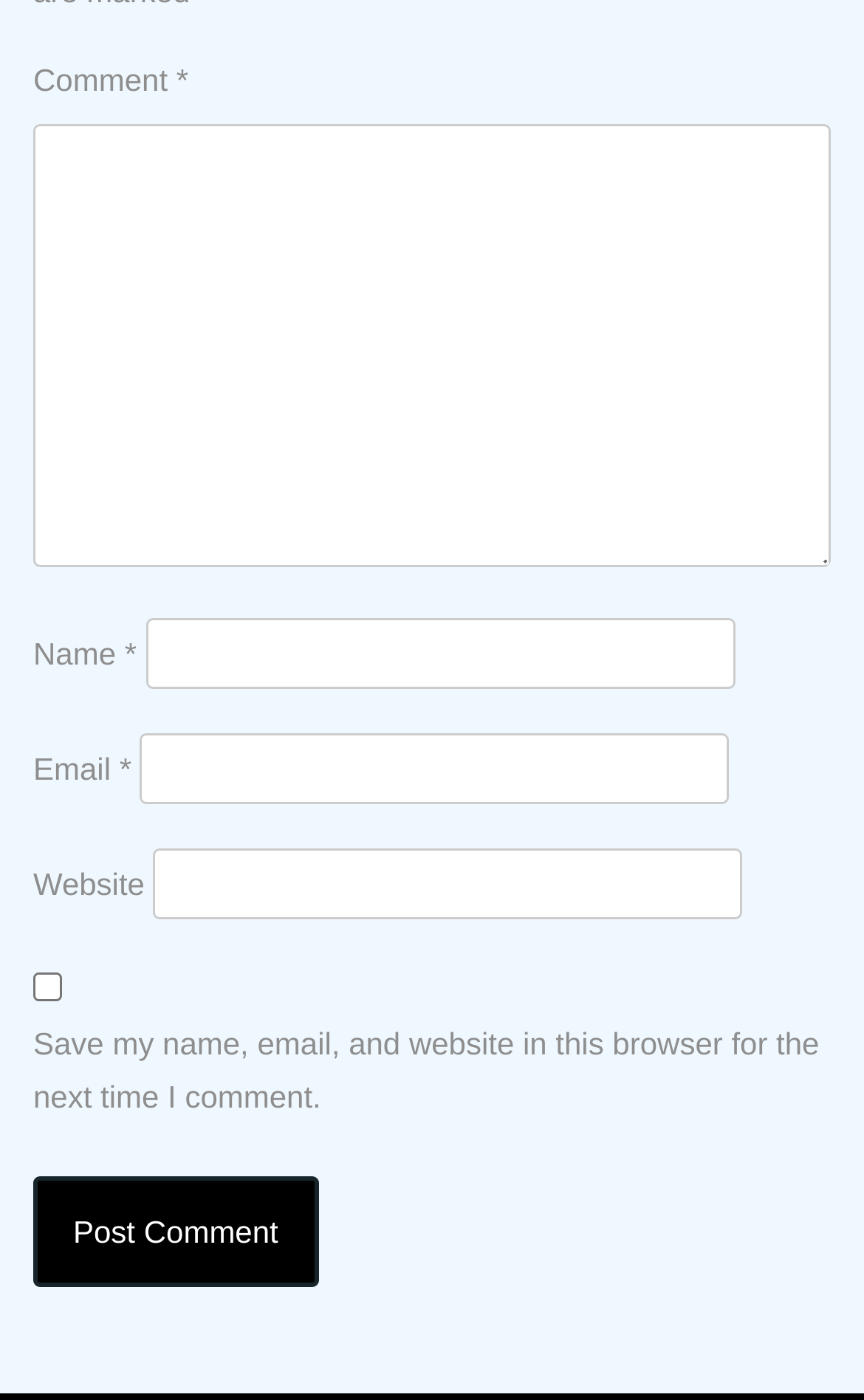Provide the bounding box coordinates for the UI element that is described as: "parent_node: Website name="url"".

[0.177, 0.606, 0.86, 0.657]